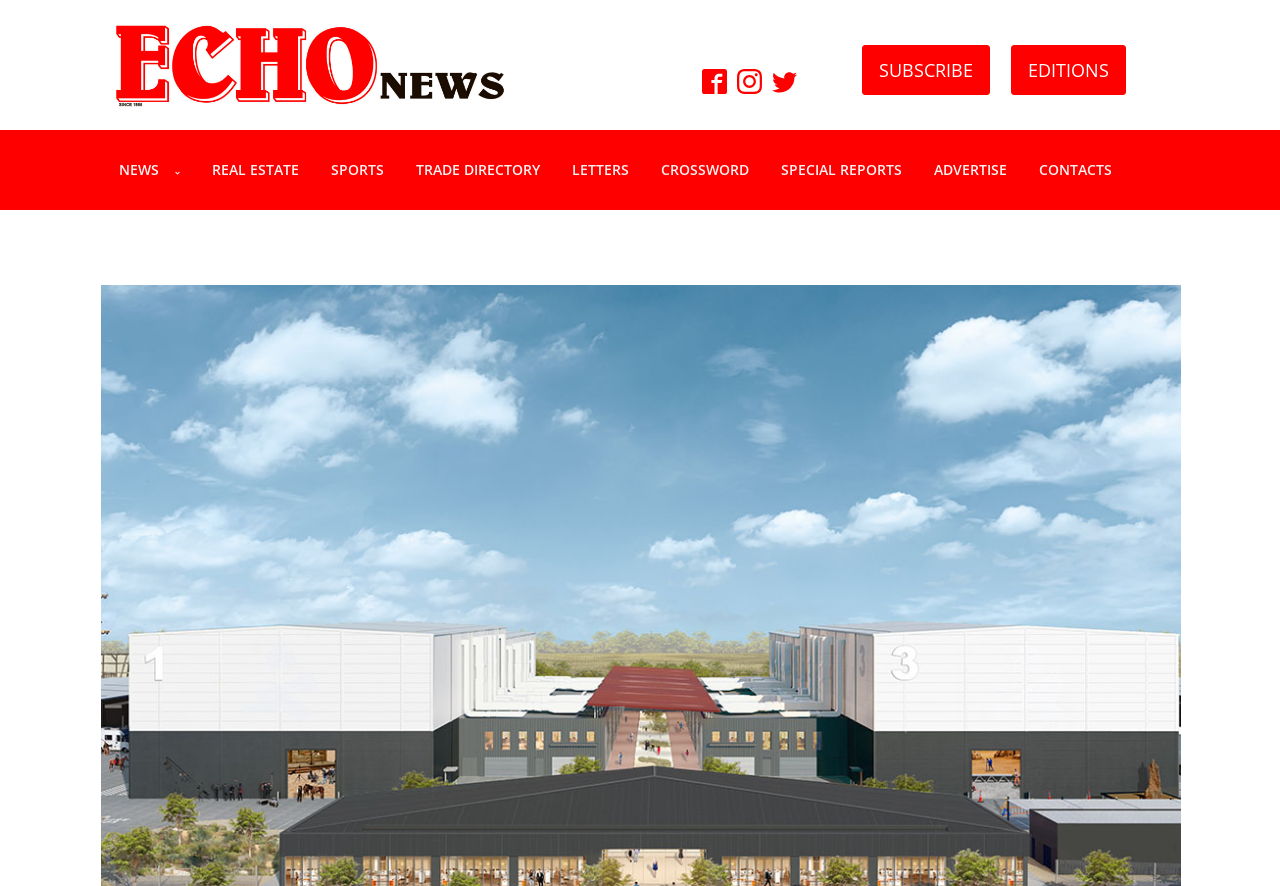What is the last main navigation item?
Use the image to answer the question with a single word or phrase.

CONTACTS